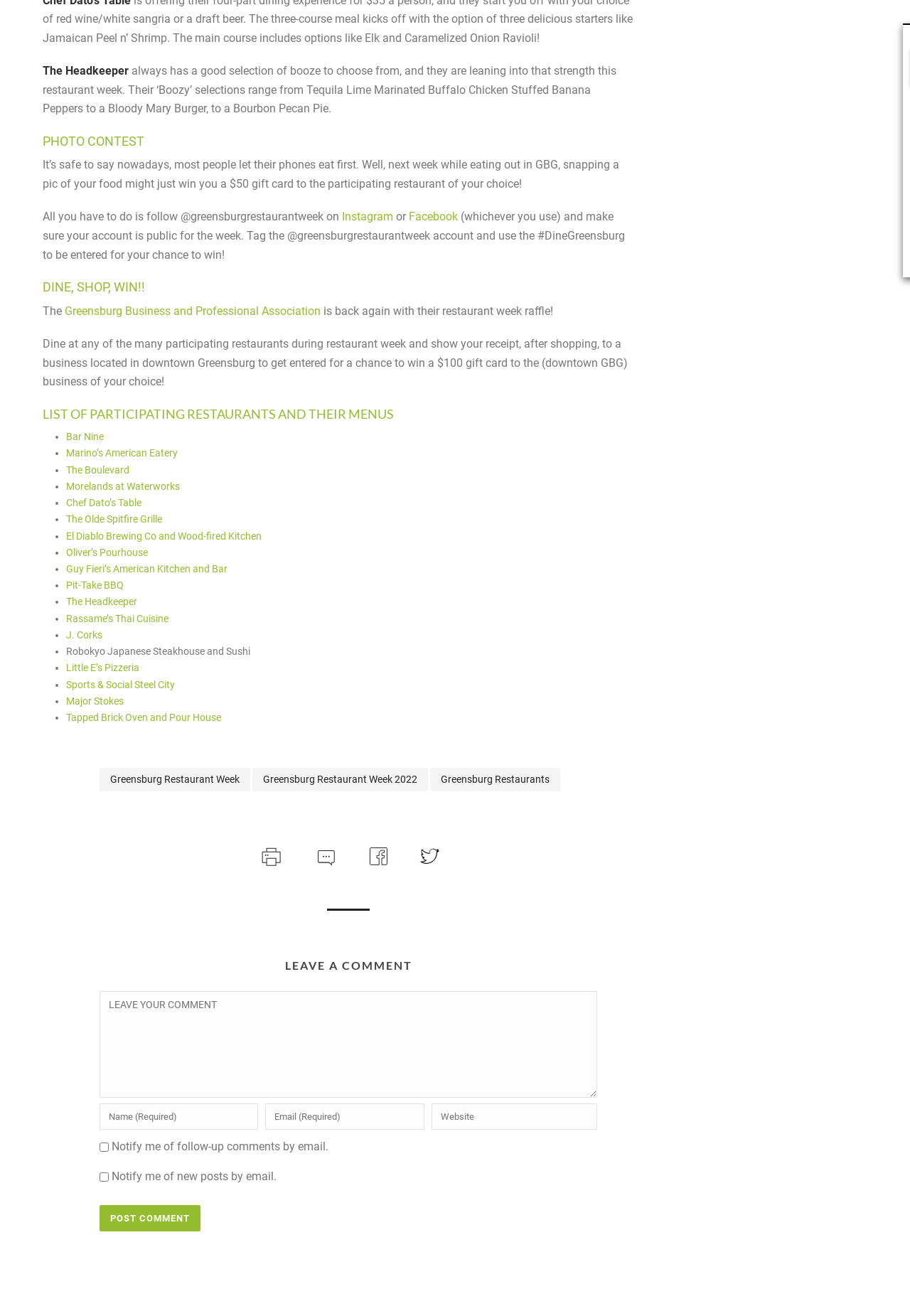Please pinpoint the bounding box coordinates for the region I should click to adhere to this instruction: "Click on the DINE, SHOP, WIN!! link".

[0.047, 0.212, 0.159, 0.224]